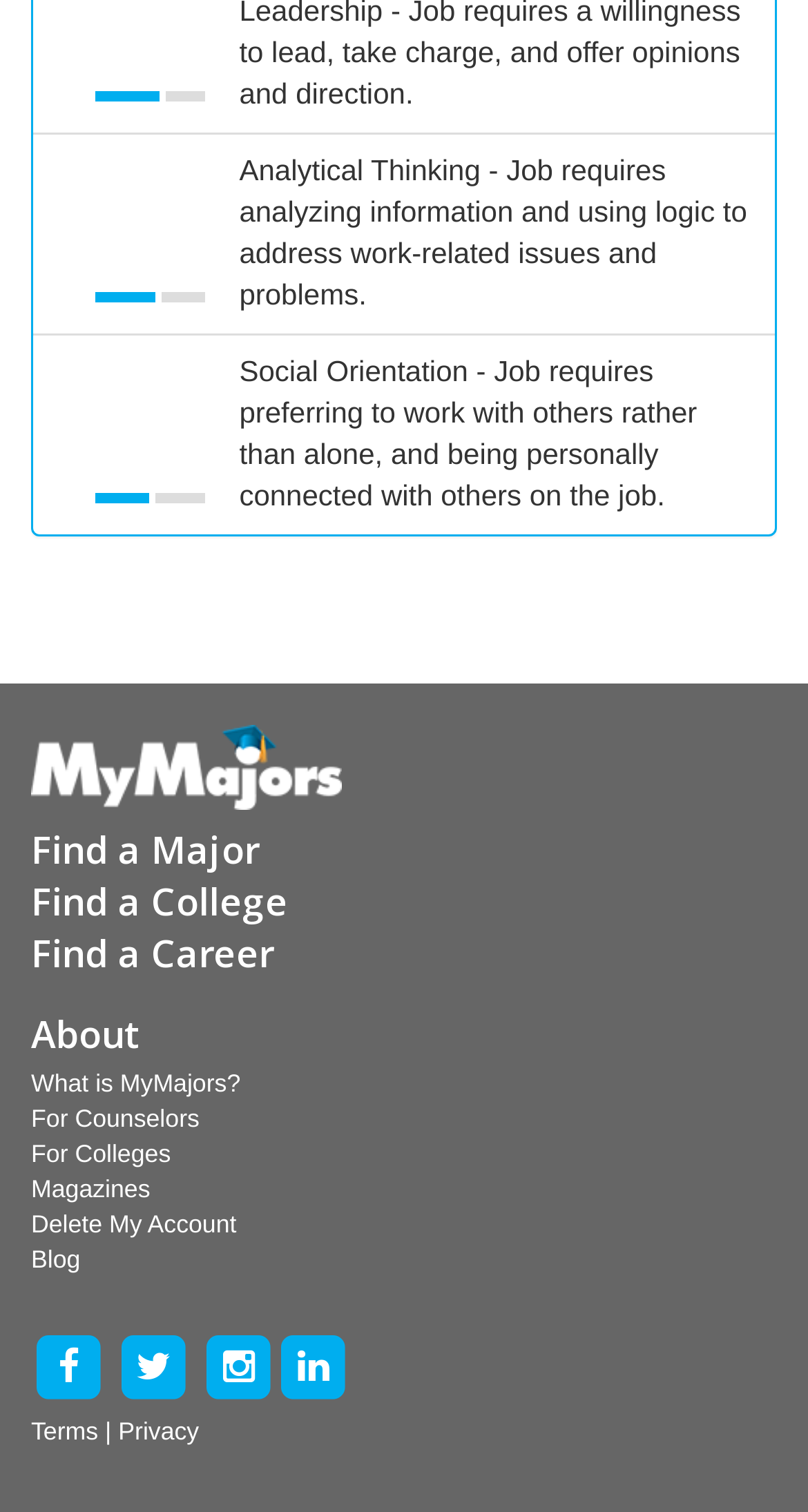Please give the bounding box coordinates of the area that should be clicked to fulfill the following instruction: "Click on the 'Find a Major' link". The coordinates should be in the format of four float numbers from 0 to 1, i.e., [left, top, right, bottom].

[0.038, 0.545, 0.321, 0.578]